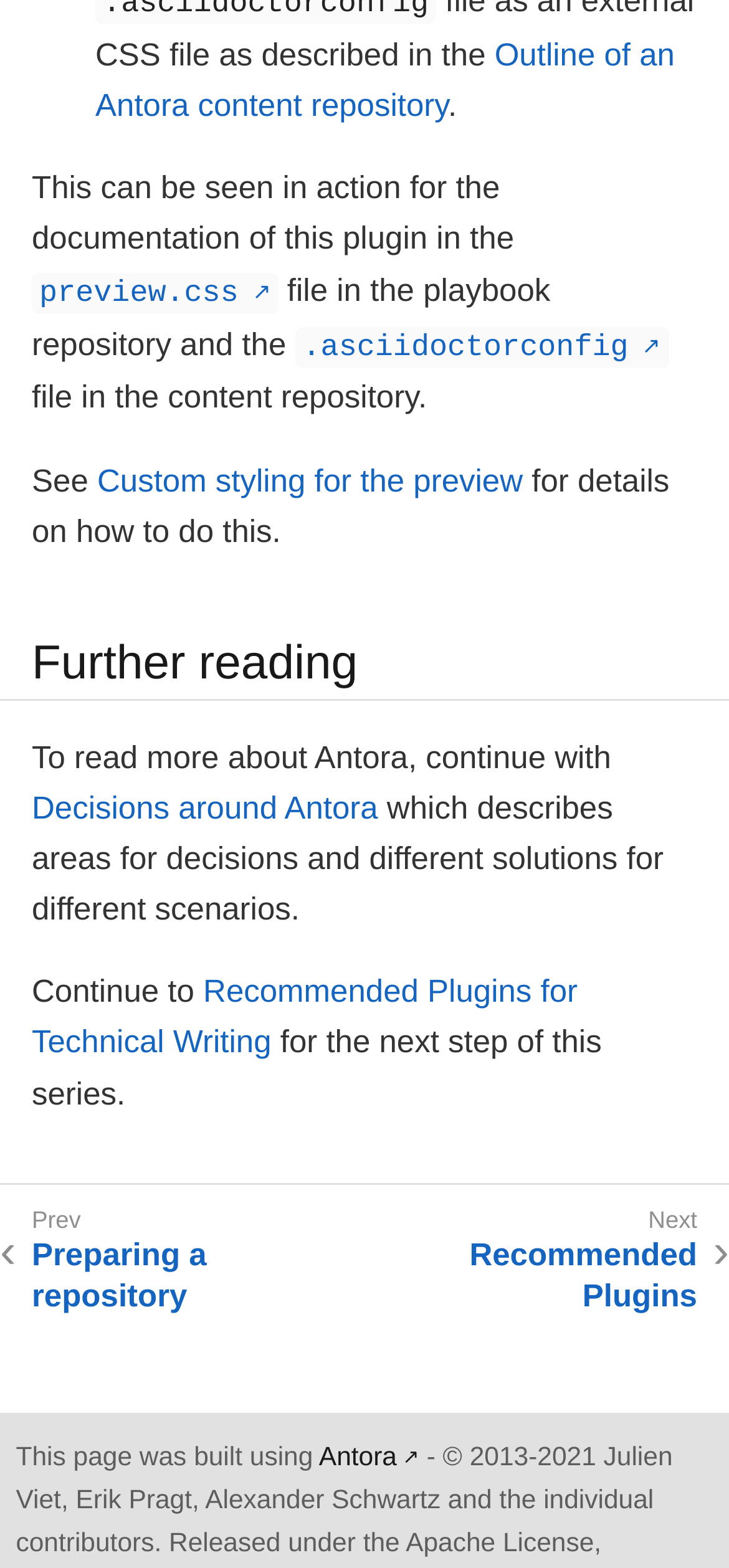Please respond to the question using a single word or phrase:
What is the relationship between the 'playbook repository' and the 'content repository'?

They are related to Antora